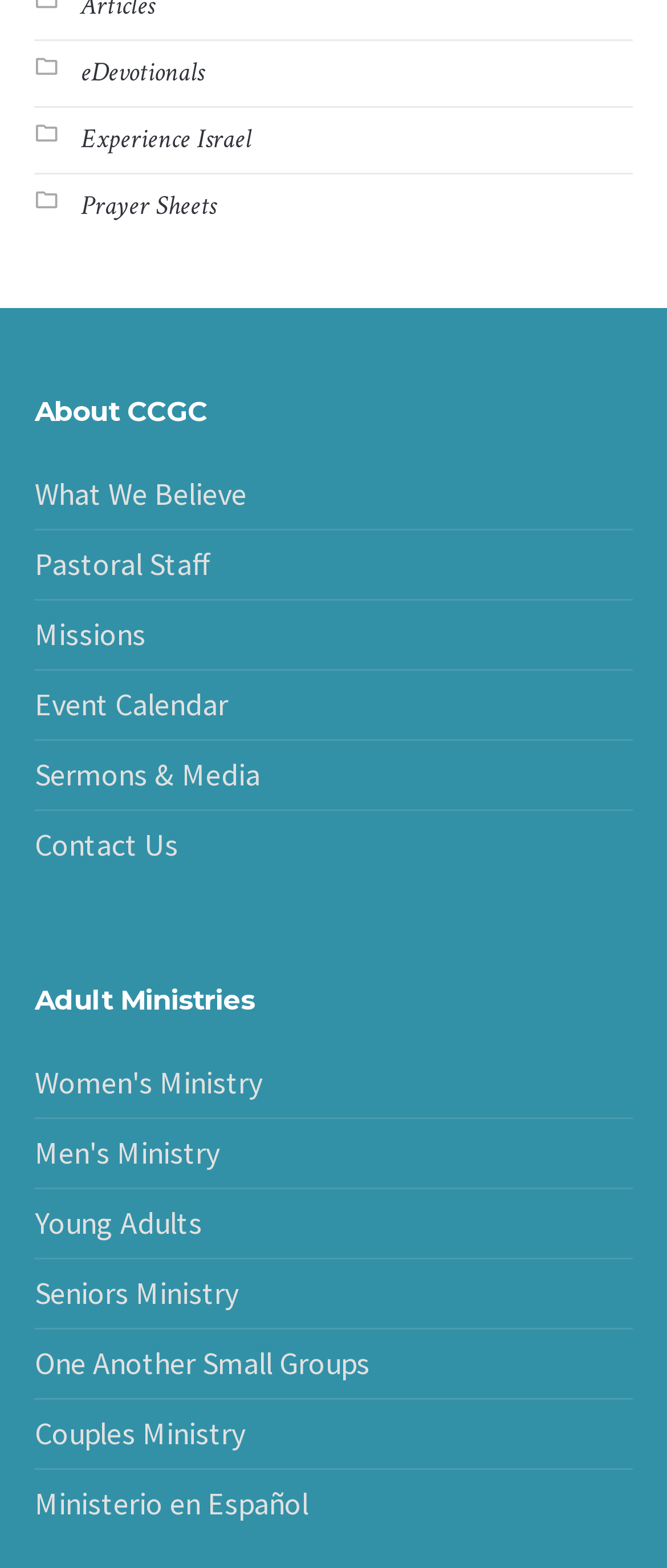Please identify the bounding box coordinates of the region to click in order to complete the task: "Browse 'Refurbish Casement Windows' items". The coordinates must be four float numbers between 0 and 1, specified as [left, top, right, bottom].

None